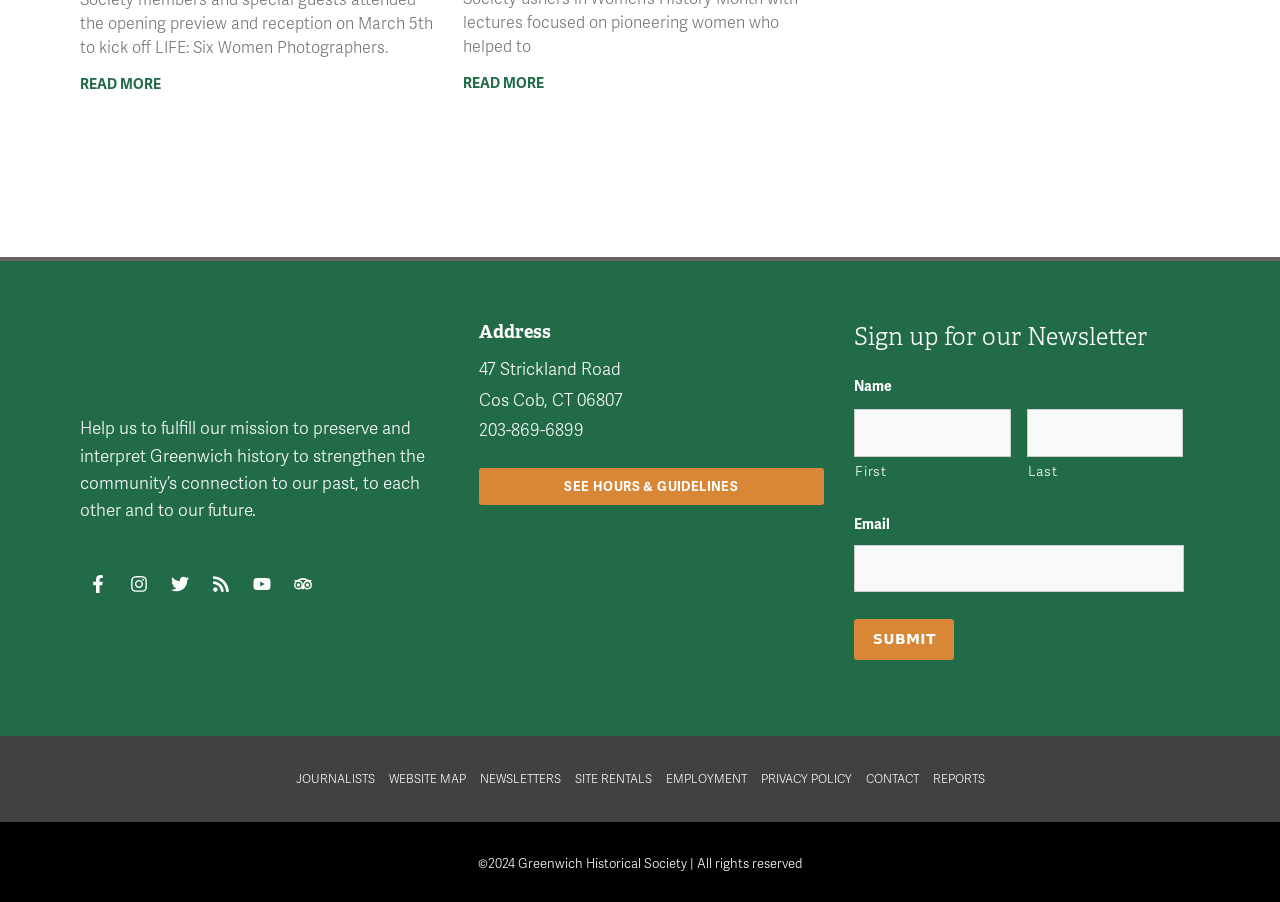Please provide the bounding box coordinates for the UI element as described: "parent_node: Last name="input_1.6"". The coordinates must be four floats between 0 and 1, represented as [left, top, right, bottom].

[0.802, 0.453, 0.924, 0.506]